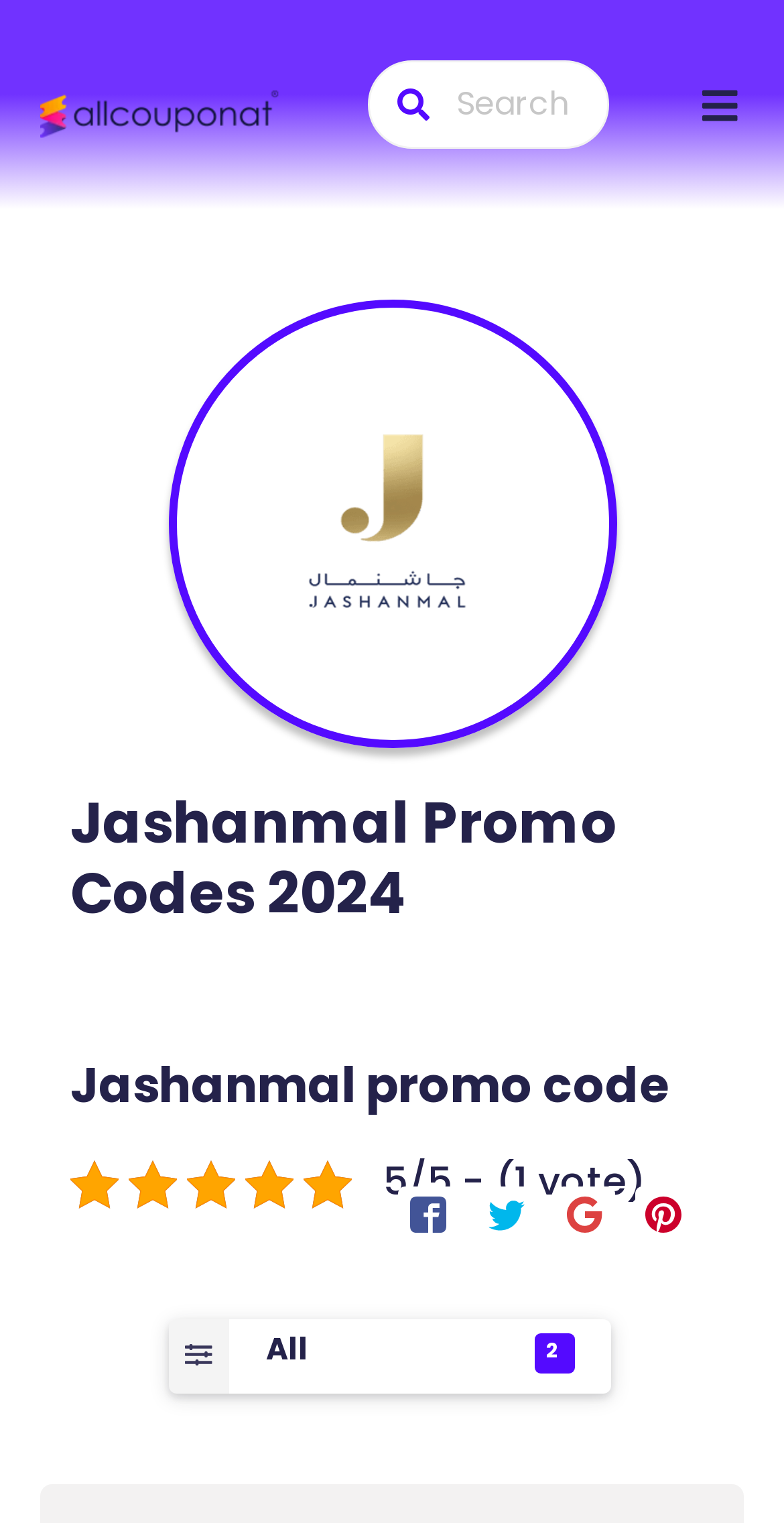What is the logo of Jashanmal?
Using the image, give a concise answer in the form of a single word or short phrase.

Jashanmal logo png